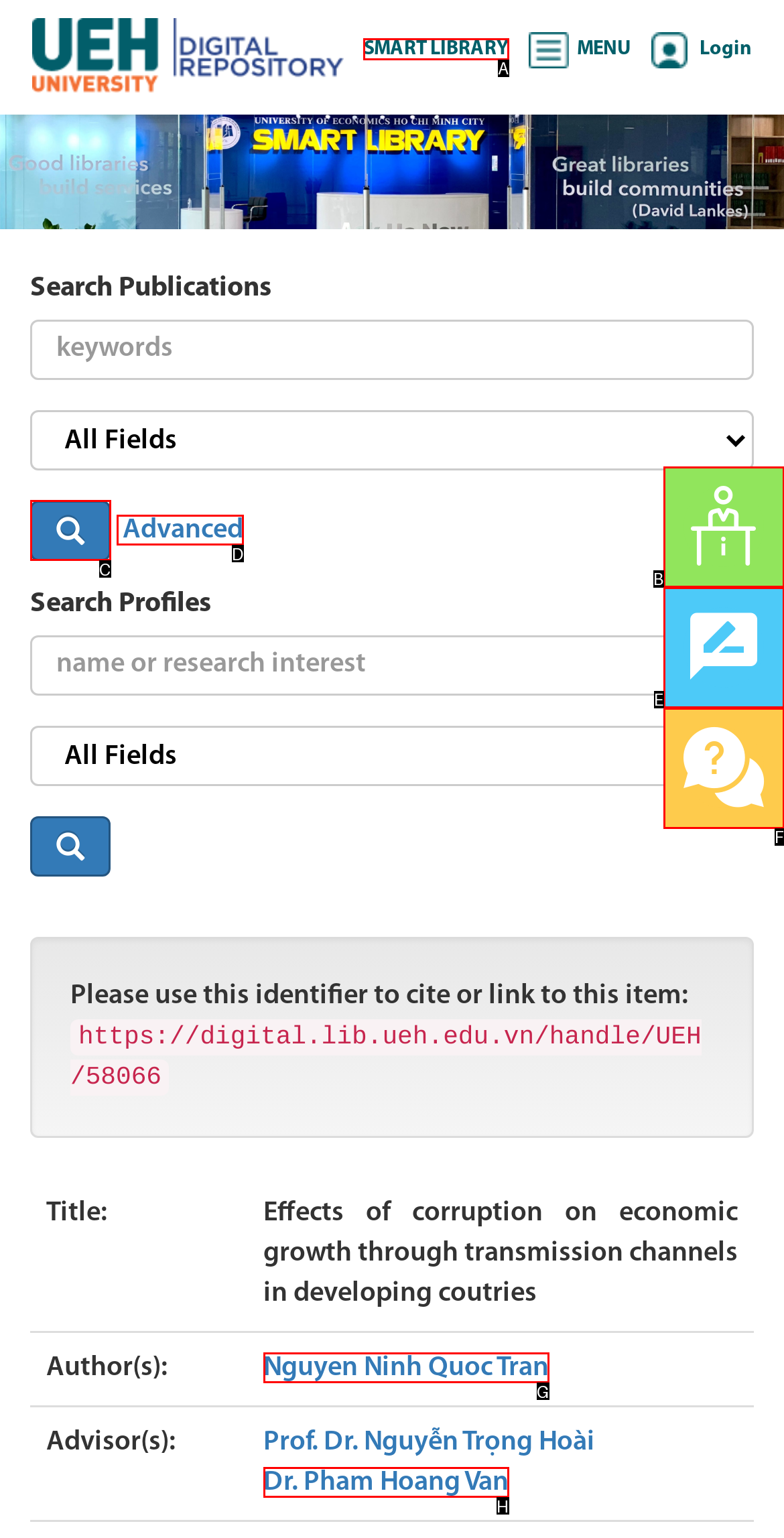For the task: Click on the SMART LIBRARY link, specify the letter of the option that should be clicked. Answer with the letter only.

A